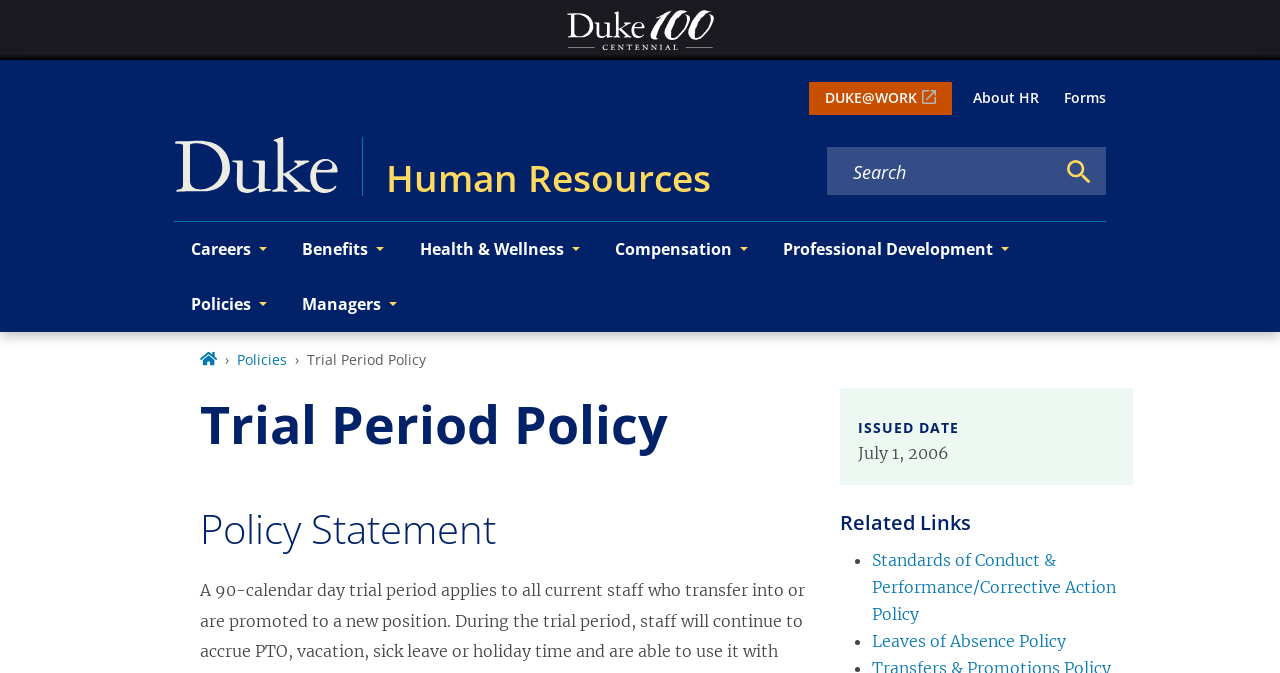Locate the bounding box coordinates of the element to click to perform the following action: 'Check the Related Links'. The coordinates should be given as four float values between 0 and 1, in the form of [left, top, right, bottom].

[0.656, 0.754, 0.885, 0.801]